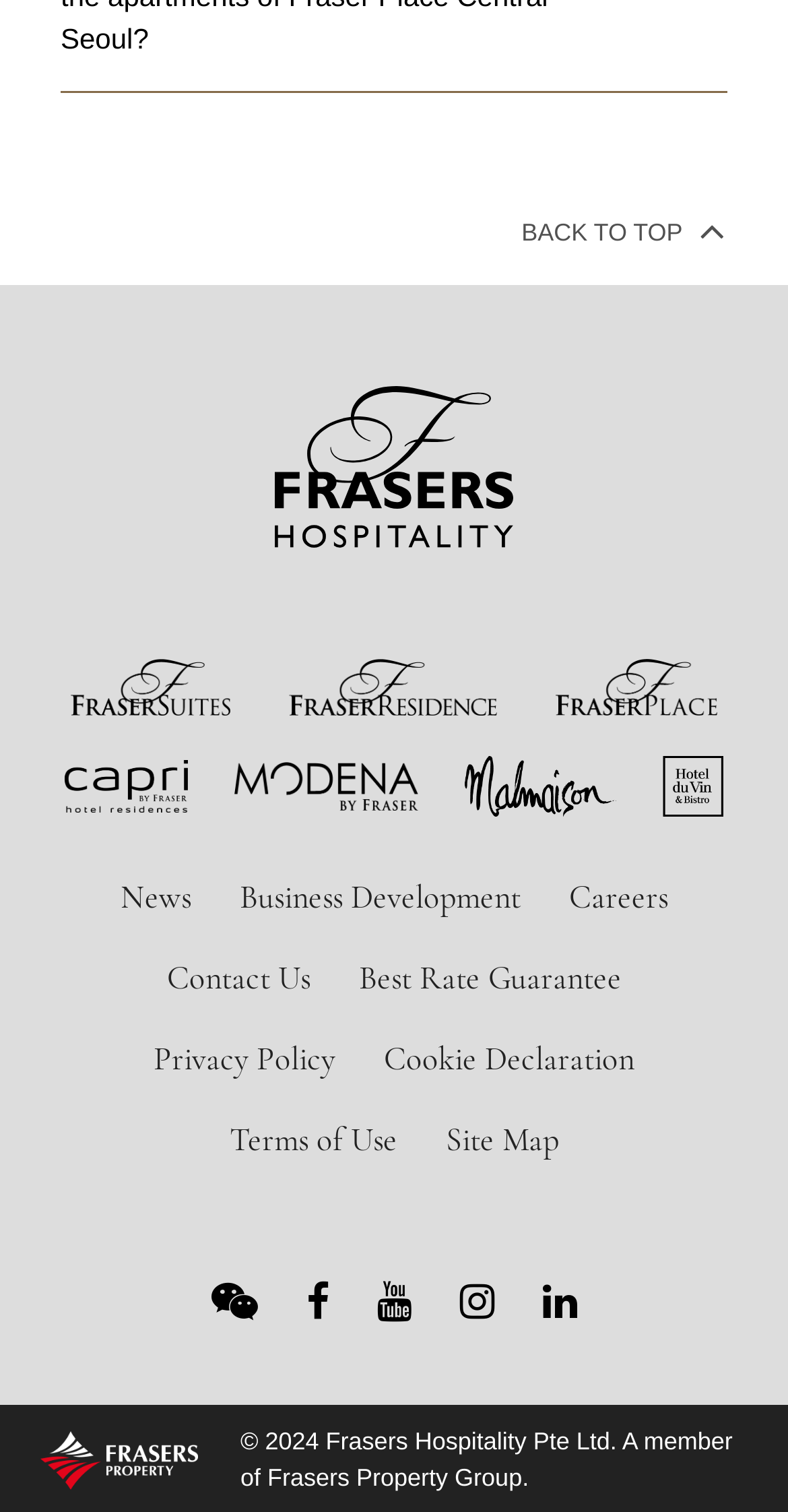Can you determine the bounding box coordinates of the area that needs to be clicked to fulfill the following instruction: "Contact Us"?

[0.181, 0.621, 0.424, 0.674]